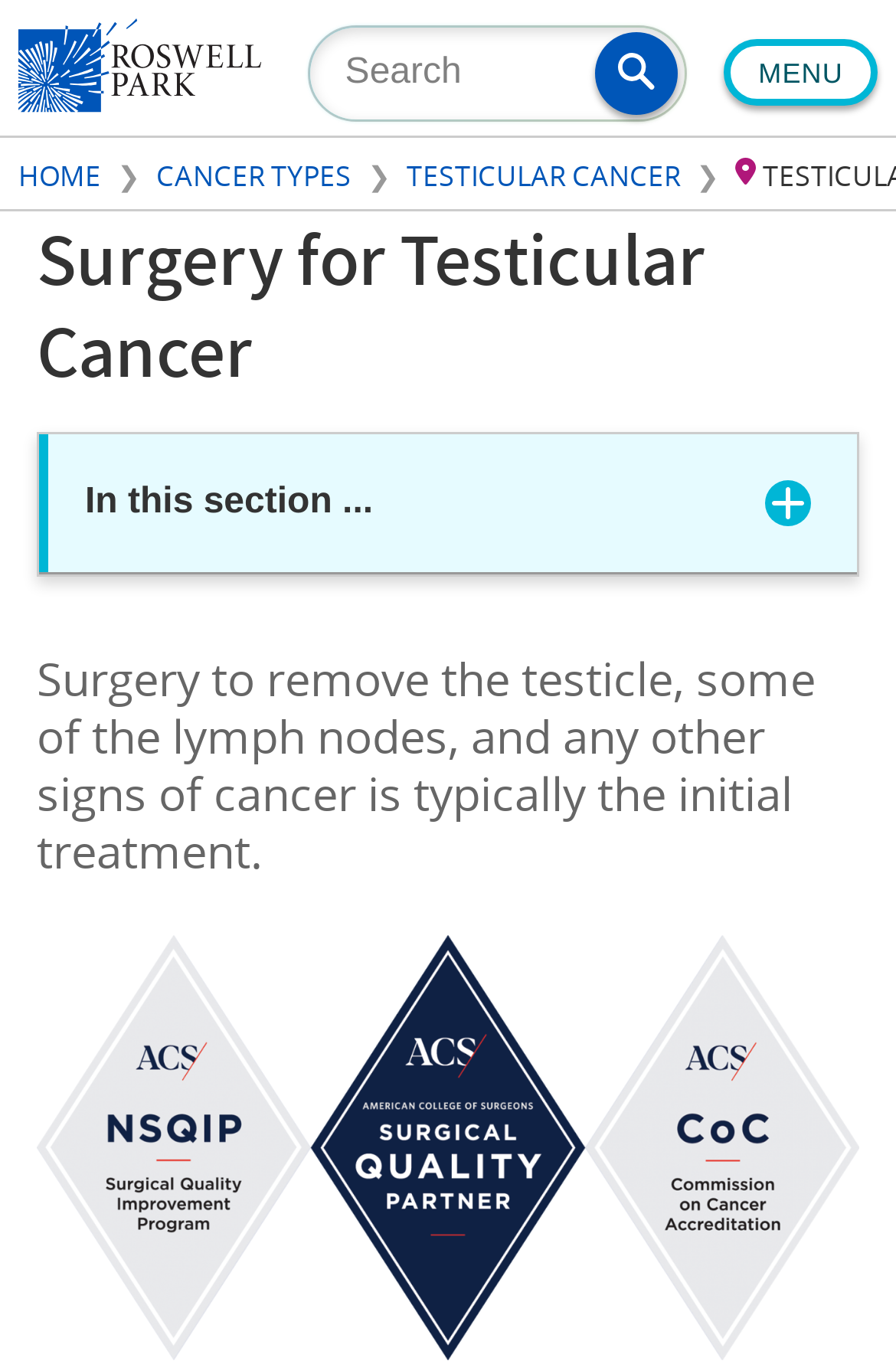Reply to the question with a single word or phrase:
What is the function of the 'Search' textbox?

To search the website